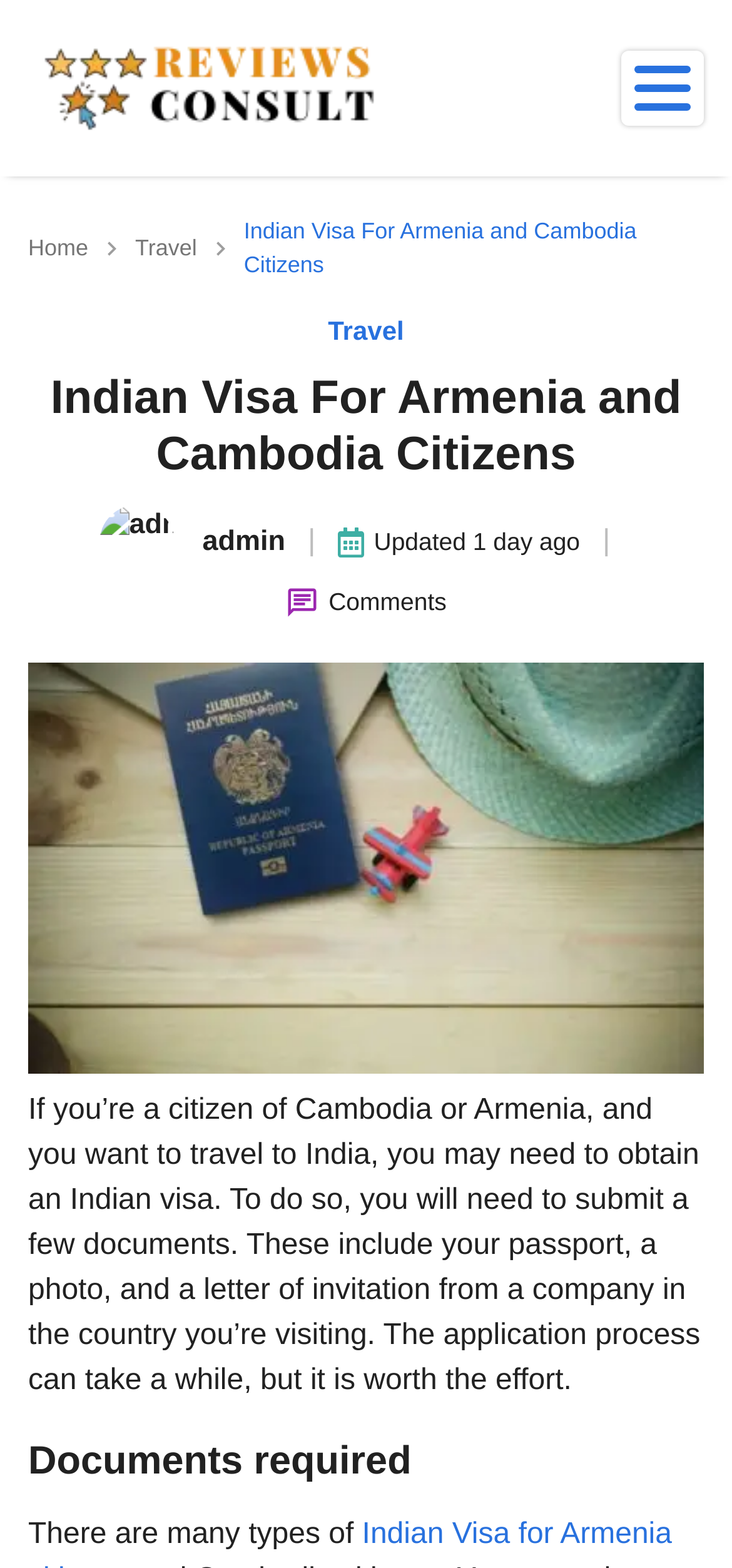Provide a comprehensive caption for the webpage.

This webpage is about Indian visas for citizens of Armenia and Cambodia. At the top left, there is a logo with the text "Reviews Consult" and an image. Next to it, there is a menu button. Below the logo, there are three links: "Home", "Travel", and another "Travel" link. 

The main title "Indian Visa For Armenia and Cambodia Citizens" is prominently displayed in the middle of the top section. Below it, there is a link to "admin admin" with an image, followed by a separator and a timestamp showing when the content was last updated. 

On the right side of the top section, there is another separator and a link to "Comments". Below the top section, there is a large image related to Indian visas for Armenia and Cambodia citizens. 

The main content of the webpage starts below the image. It explains that citizens of Cambodia or Armenia need to obtain an Indian visa to travel to India and lists the required documents, including a passport, a photo, and a letter of invitation. 

Further down, there is a heading "Documents required" and a brief text that starts to explain the different types of documents needed.